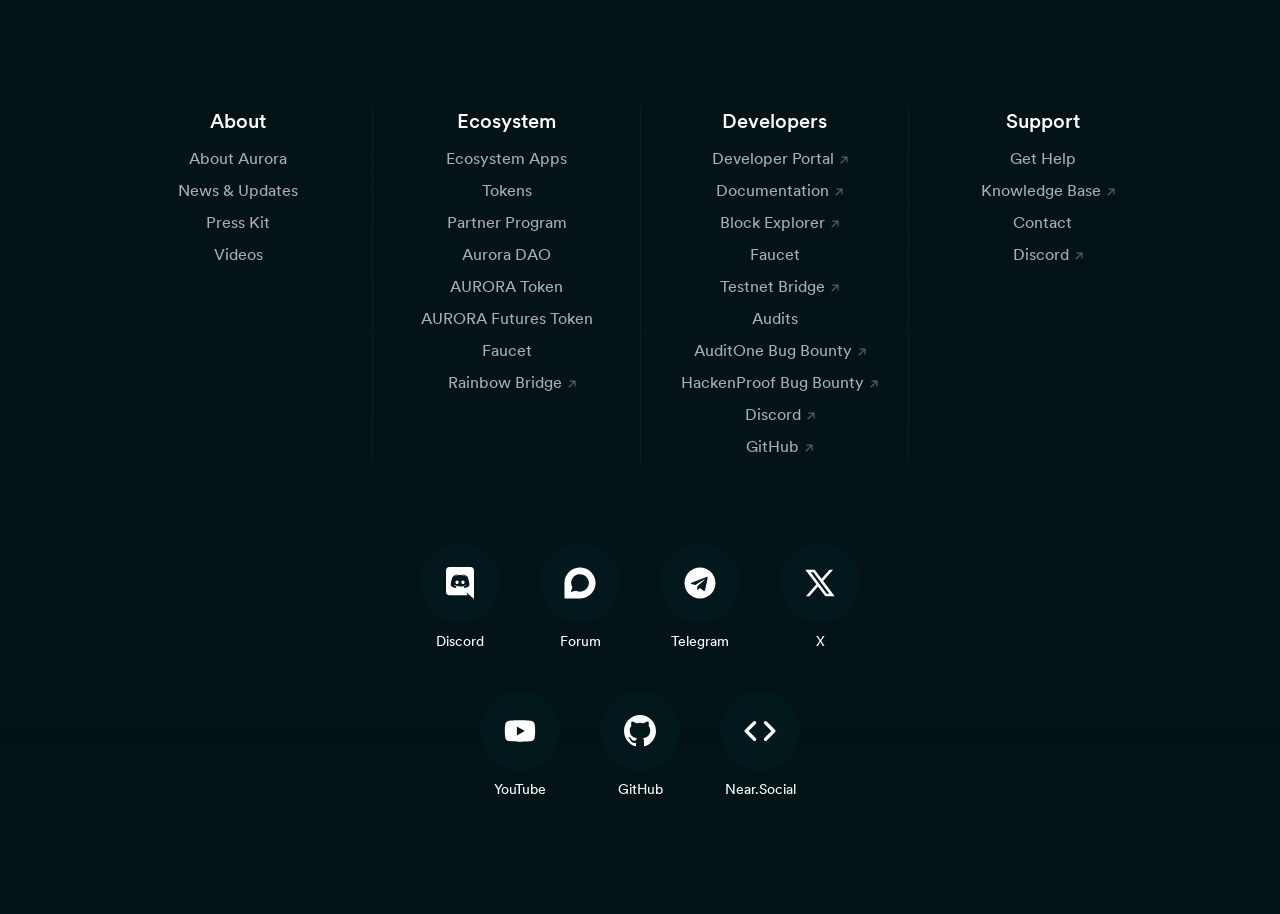Identify the bounding box of the UI element described as follows: "AURORA Token". Provide the coordinates as four float numbers in the range of 0 to 1 [left, top, right, bottom].

[0.352, 0.303, 0.44, 0.324]